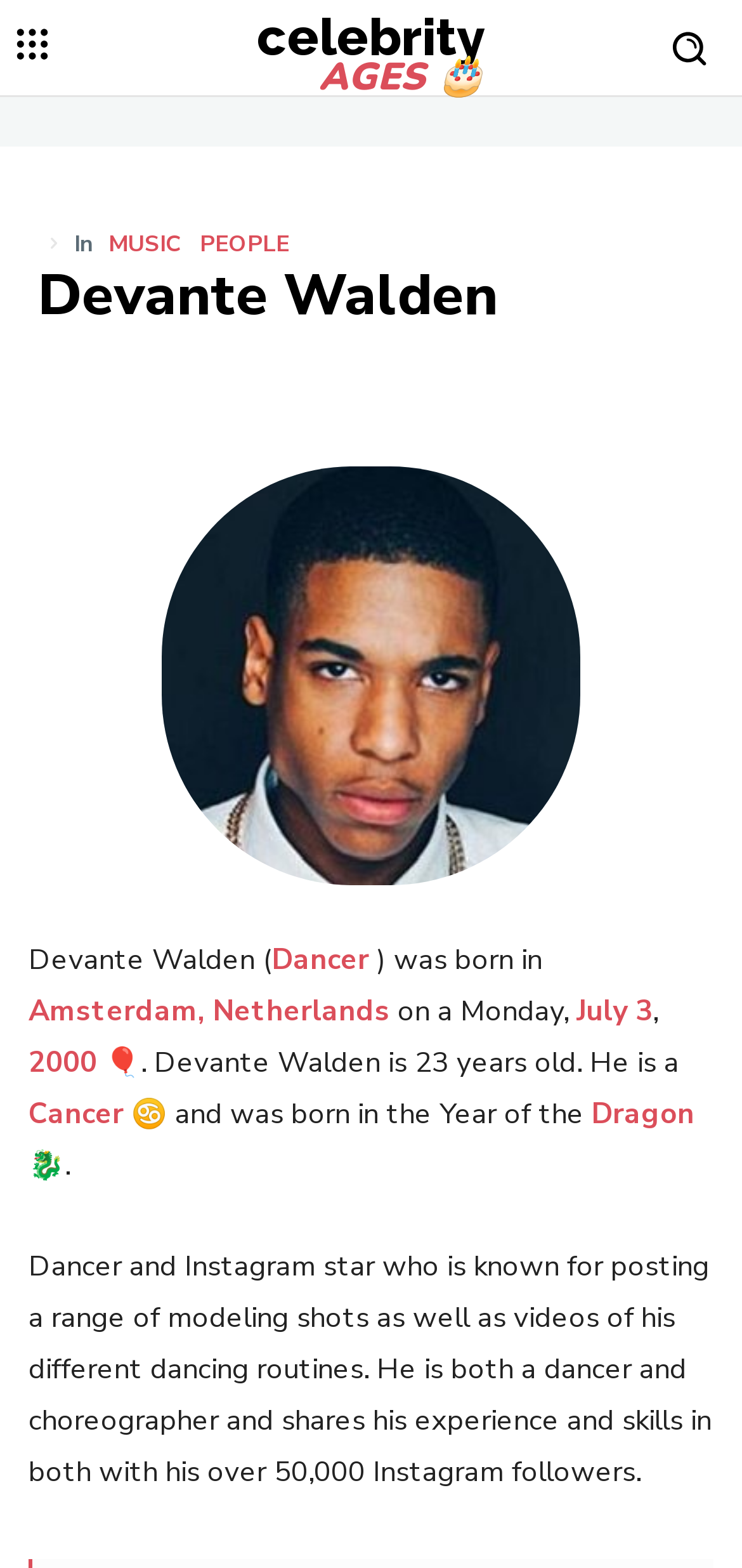Please indicate the bounding box coordinates of the element's region to be clicked to achieve the instruction: "View Devante Walden's profile picture". Provide the coordinates as four float numbers between 0 and 1, i.e., [left, top, right, bottom].

[0.015, 0.015, 0.072, 0.041]